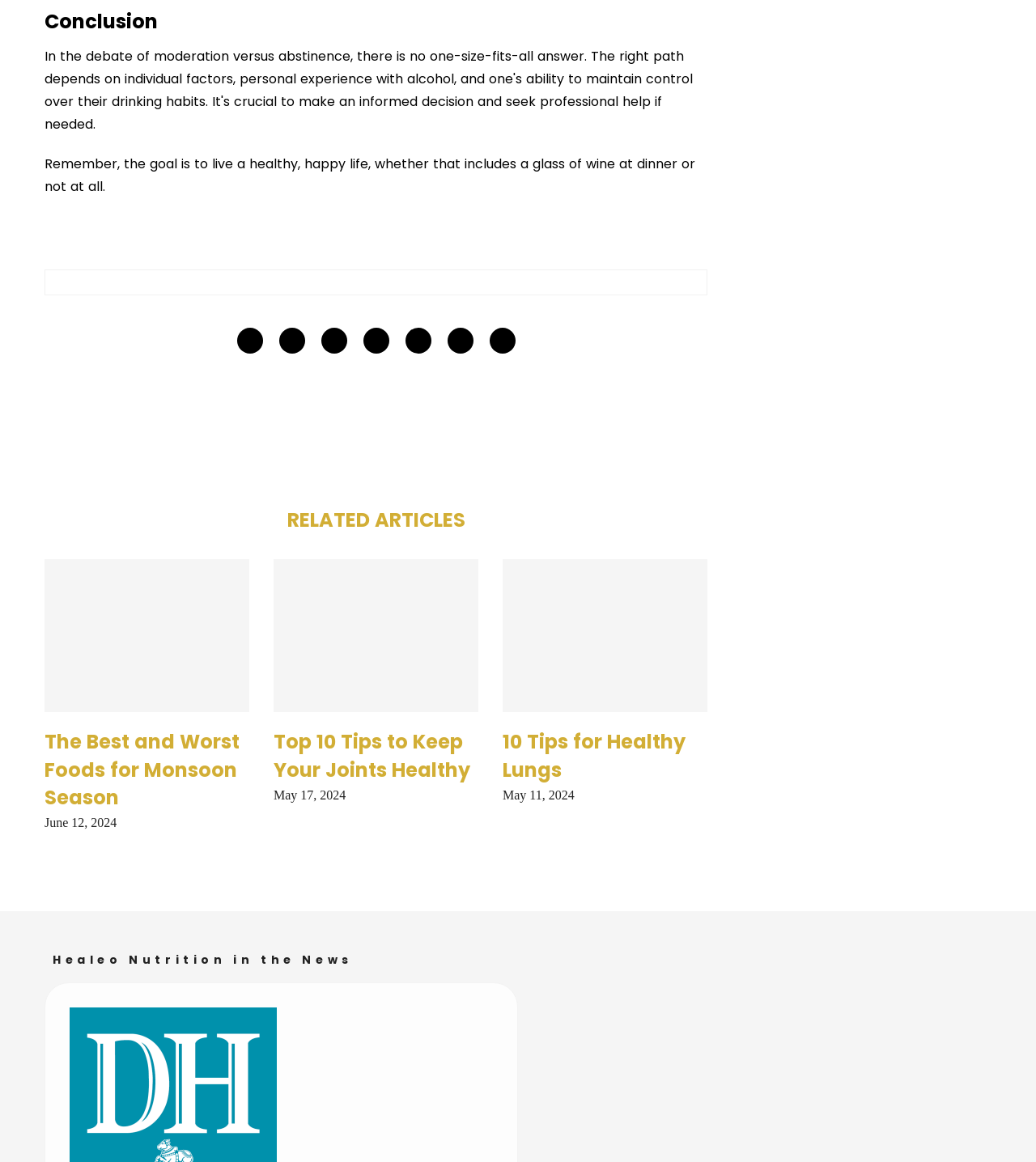Please analyze the image and provide a thorough answer to the question:
What is the date of the article 'The Best and Worst Foods for Monsoon Season'?

The date of the article can be found next to the title of the article, which is 'June 12, 2024'.